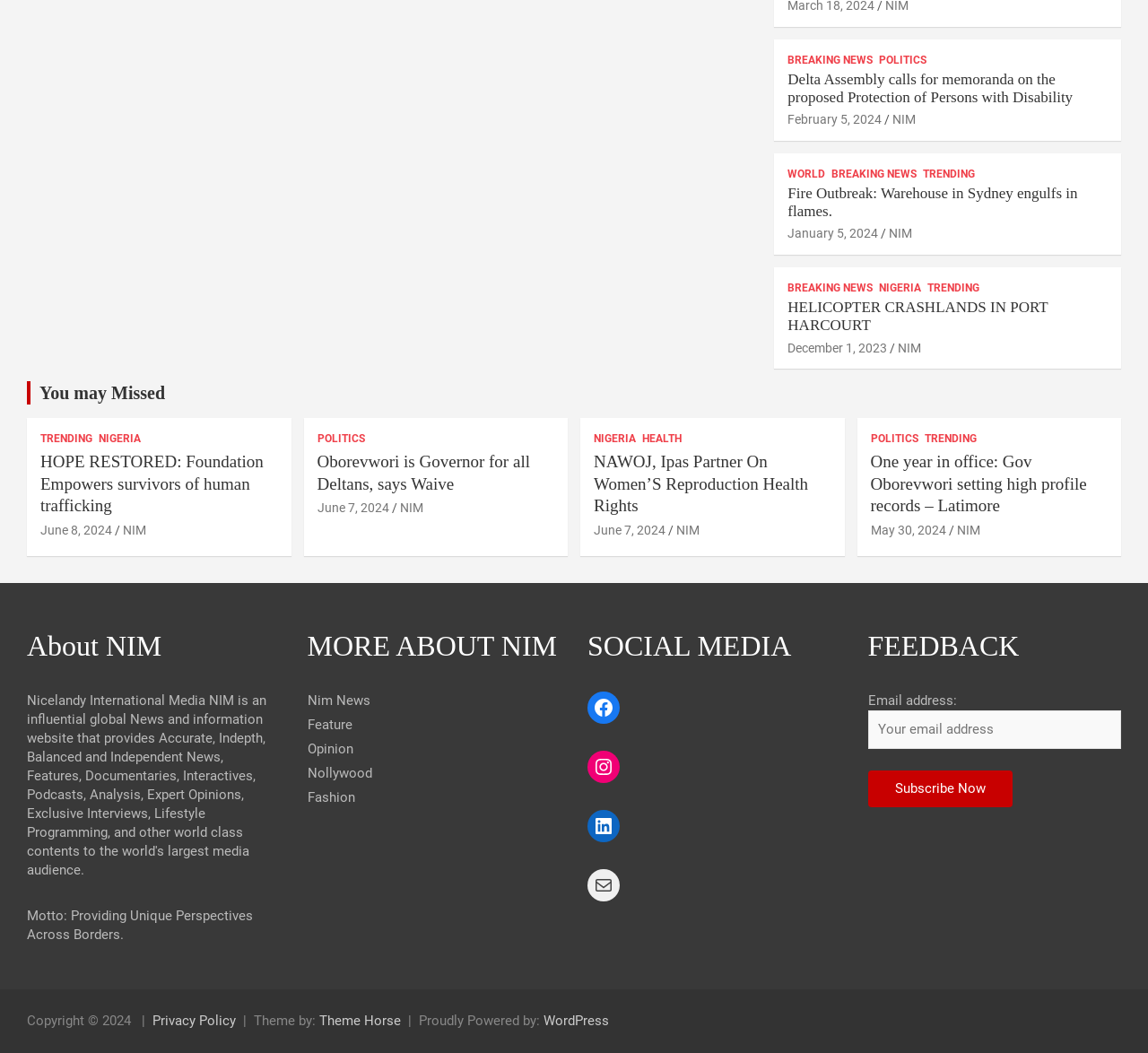Using the information in the image, could you please answer the following question in detail:
What is the motto of NIM?

I found the StaticText element 'Motto: Providing Unique Perspectives Across Borders.' which indicates the motto of NIM.